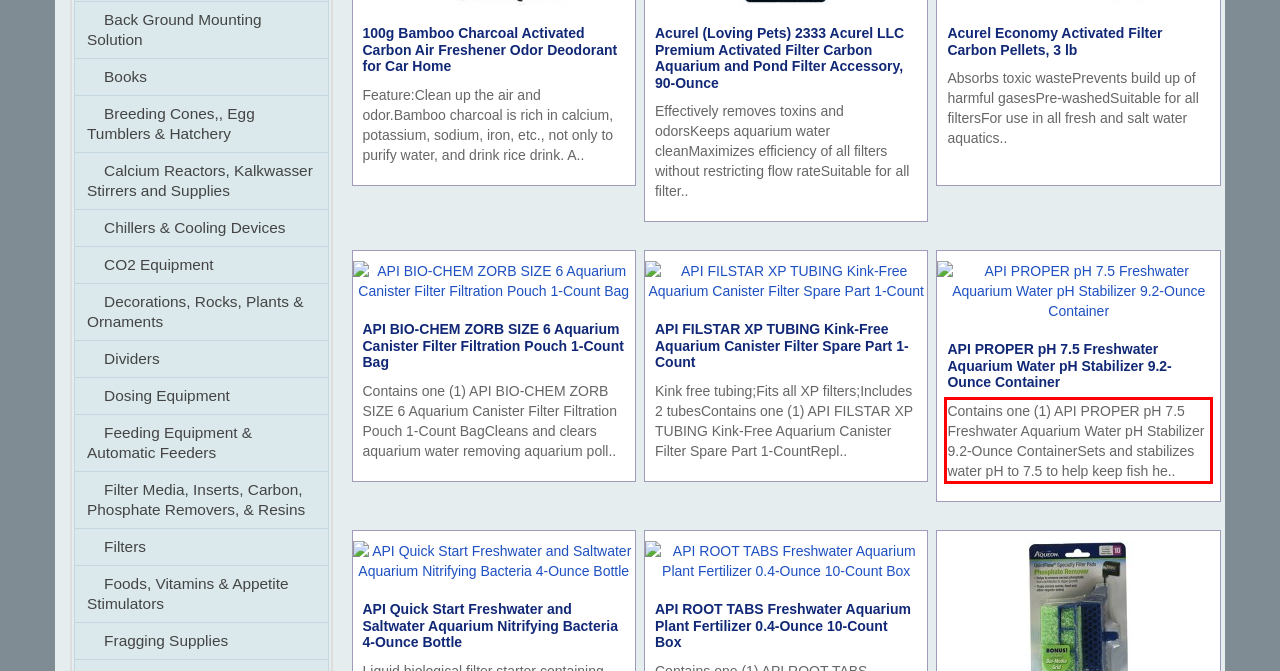Using the provided screenshot of a webpage, recognize the text inside the red rectangle bounding box by performing OCR.

Contains one (1) API PROPER pH 7.5 Freshwater Aquarium Water pH Stabilizer 9.2-Ounce ContainerSets and stabilizes water pH to 7.5 to help keep fish he..